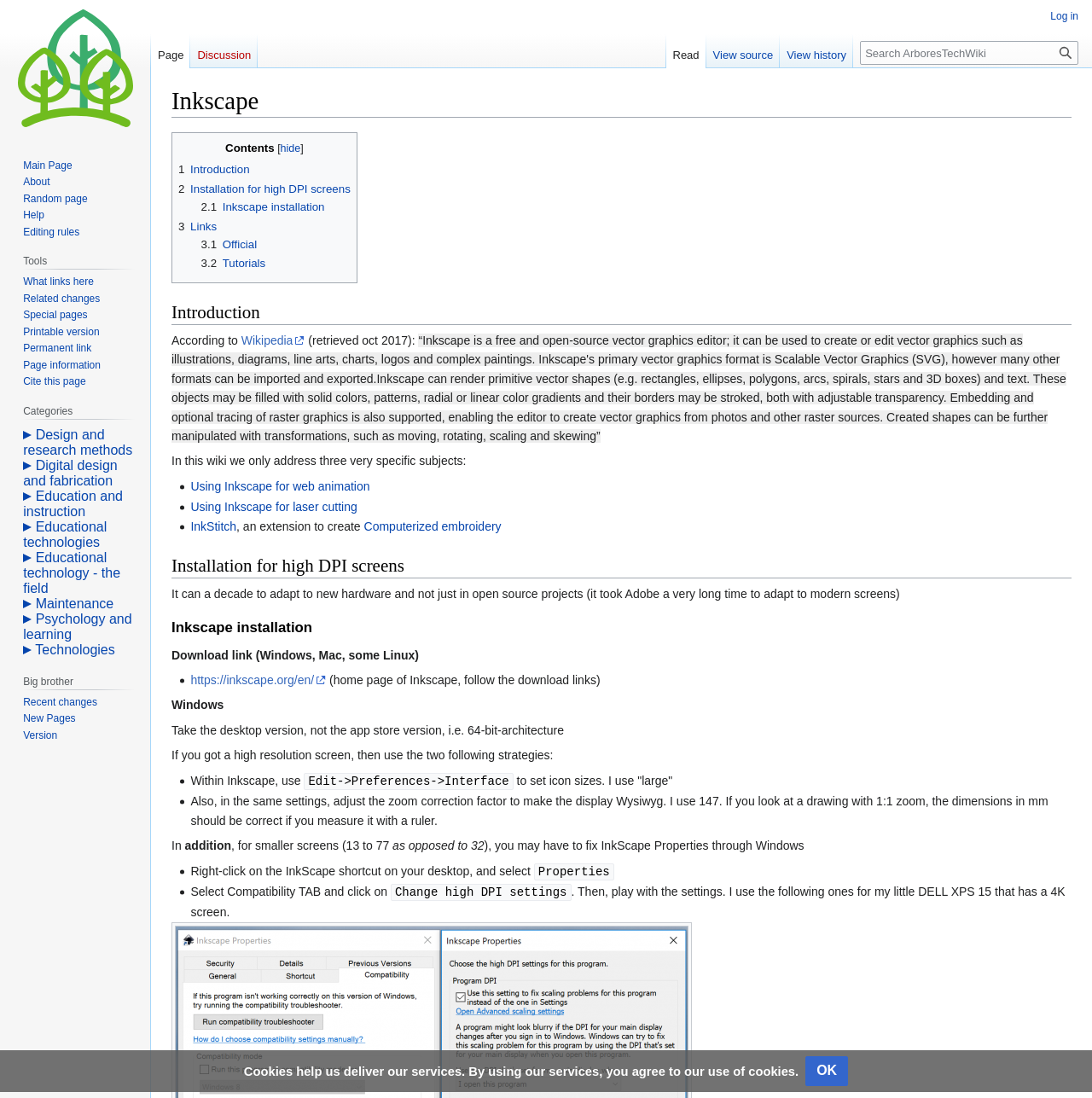What is the recommended icon size in Inkscape for high resolution screens?
Refer to the screenshot and deliver a thorough answer to the question presented.

The recommended icon size in Inkscape for high resolution screens is 'large', as mentioned in the settings for adjusting icon sizes in the 'Edit->Preferences->Interface' section.